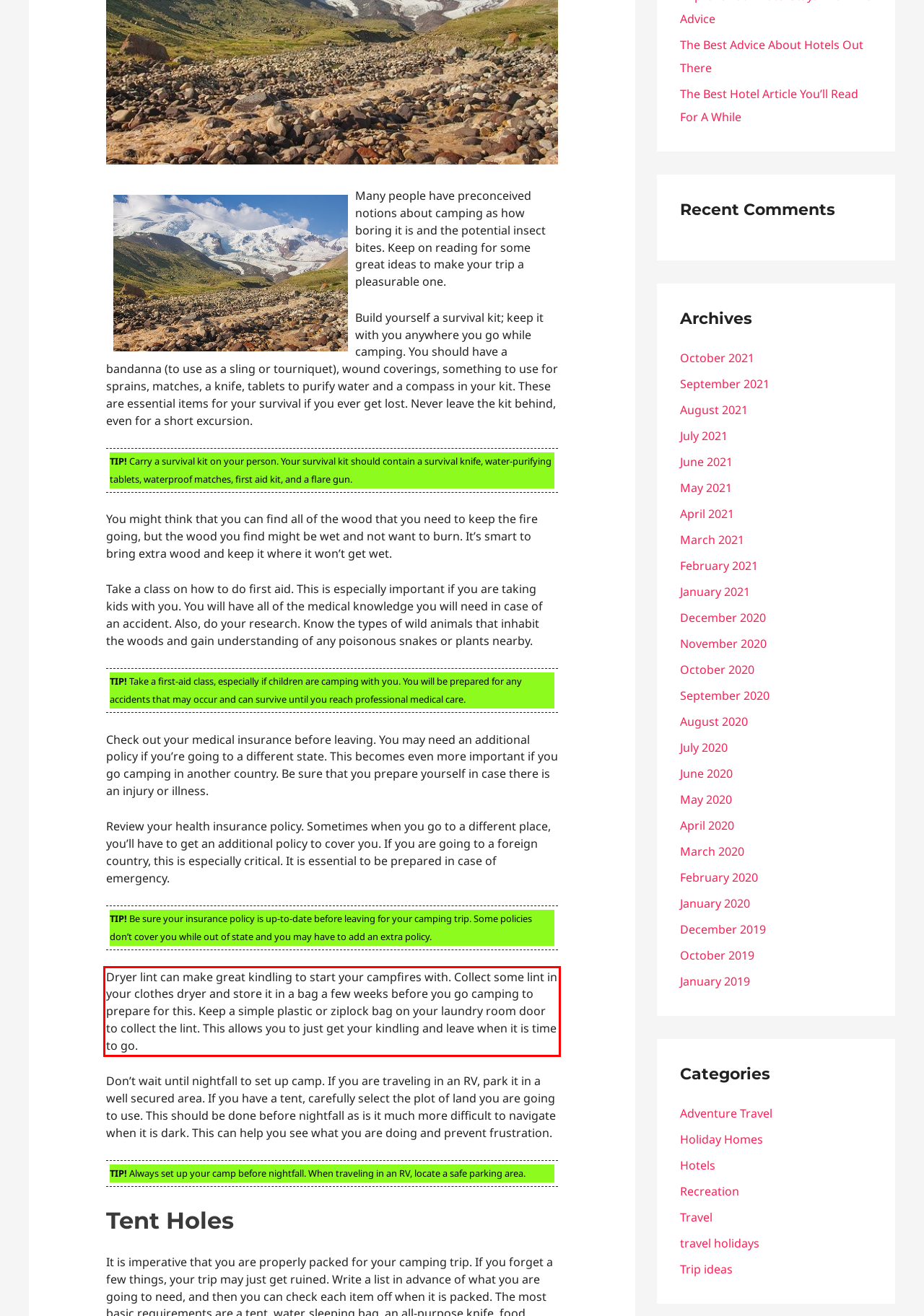Given a webpage screenshot with a red bounding box, perform OCR to read and deliver the text enclosed by the red bounding box.

Dryer lint can make great kindling to start your campfires with. Collect some lint in your clothes dryer and store it in a bag a few weeks before you go camping to prepare for this. Keep a simple plastic or ziplock bag on your laundry room door to collect the lint. This allows you to just get your kindling and leave when it is time to go.